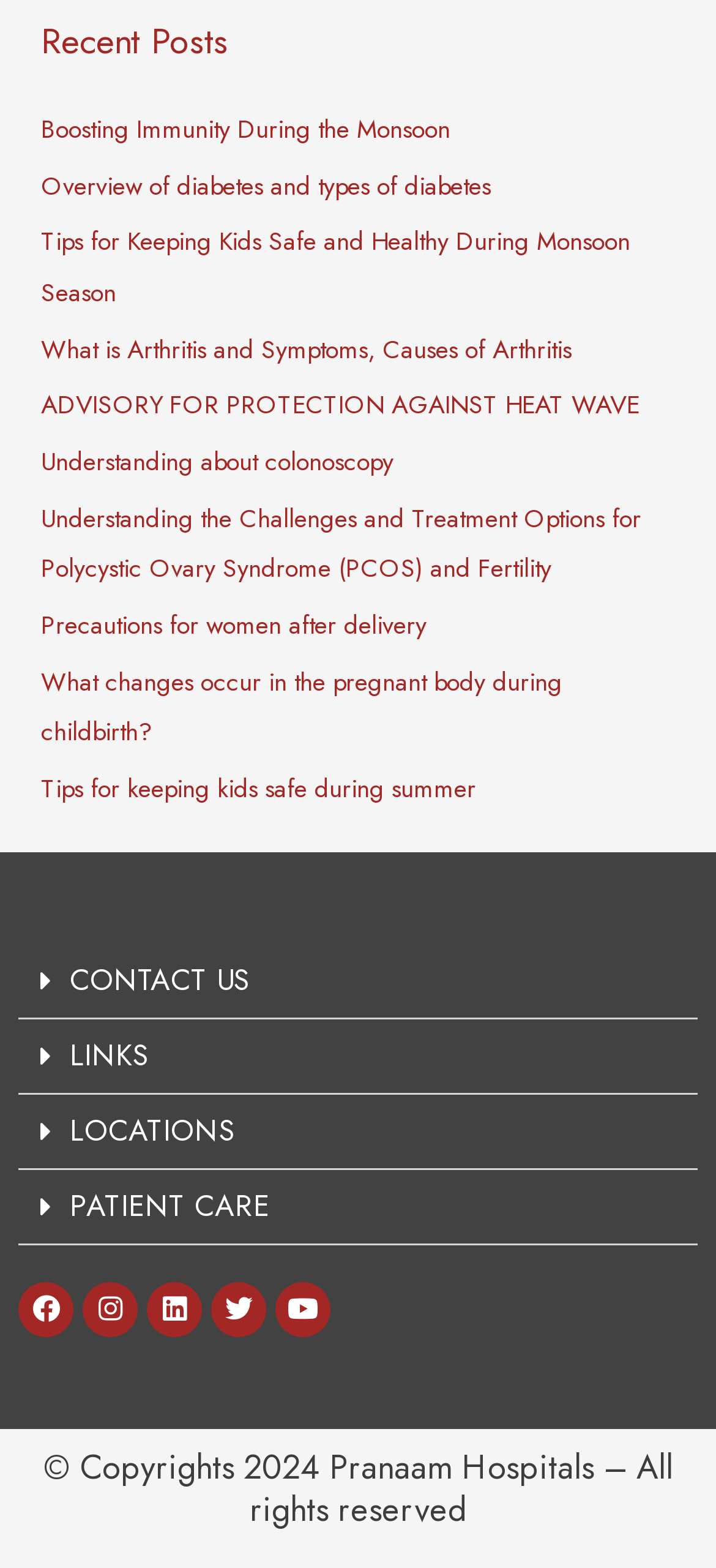Identify the bounding box coordinates of the section that should be clicked to achieve the task described: "Visit the Facebook page".

[0.026, 0.817, 0.103, 0.853]